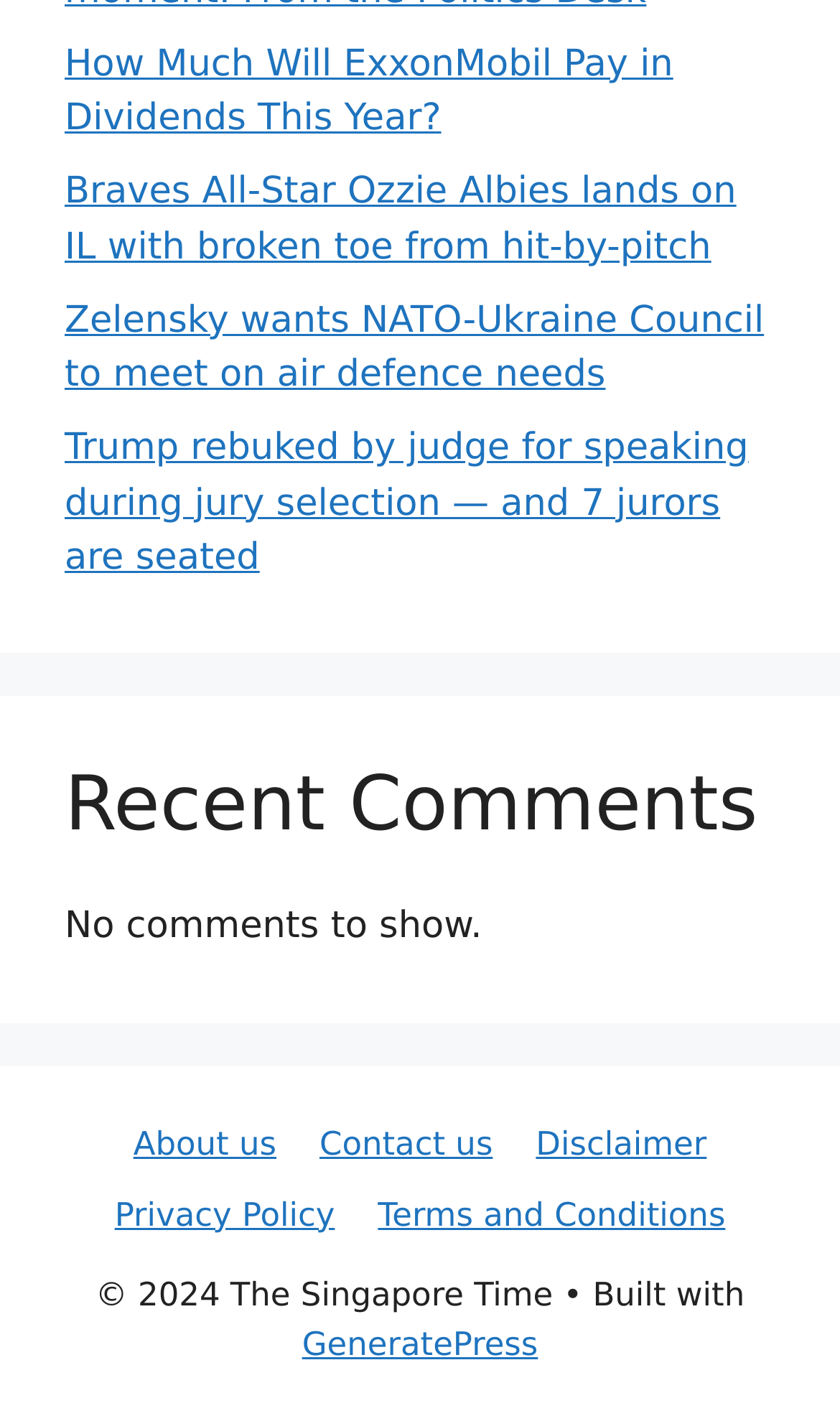Can you find the bounding box coordinates of the area I should click to execute the following instruction: "Check the privacy policy"?

[0.136, 0.847, 0.399, 0.874]